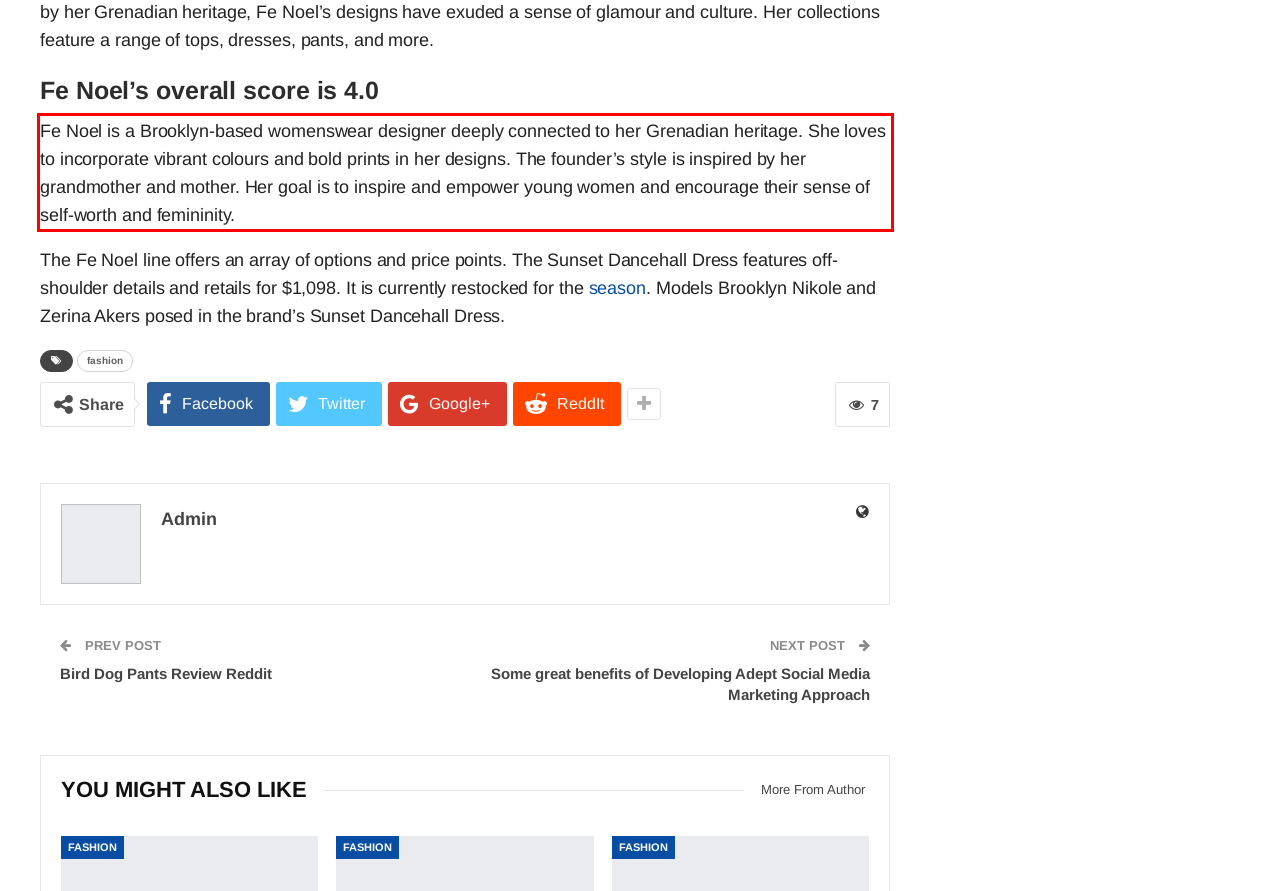Please identify and extract the text content from the UI element encased in a red bounding box on the provided webpage screenshot.

Fe Noel is a Brooklyn-based womenswear designer deeply connected to her Grenadian heritage. She loves to incorporate vibrant colours and bold prints in her designs. The founder’s style is inspired by her grandmother and mother. Her goal is to inspire and empower young women and encourage their sense of self-worth and femininity.